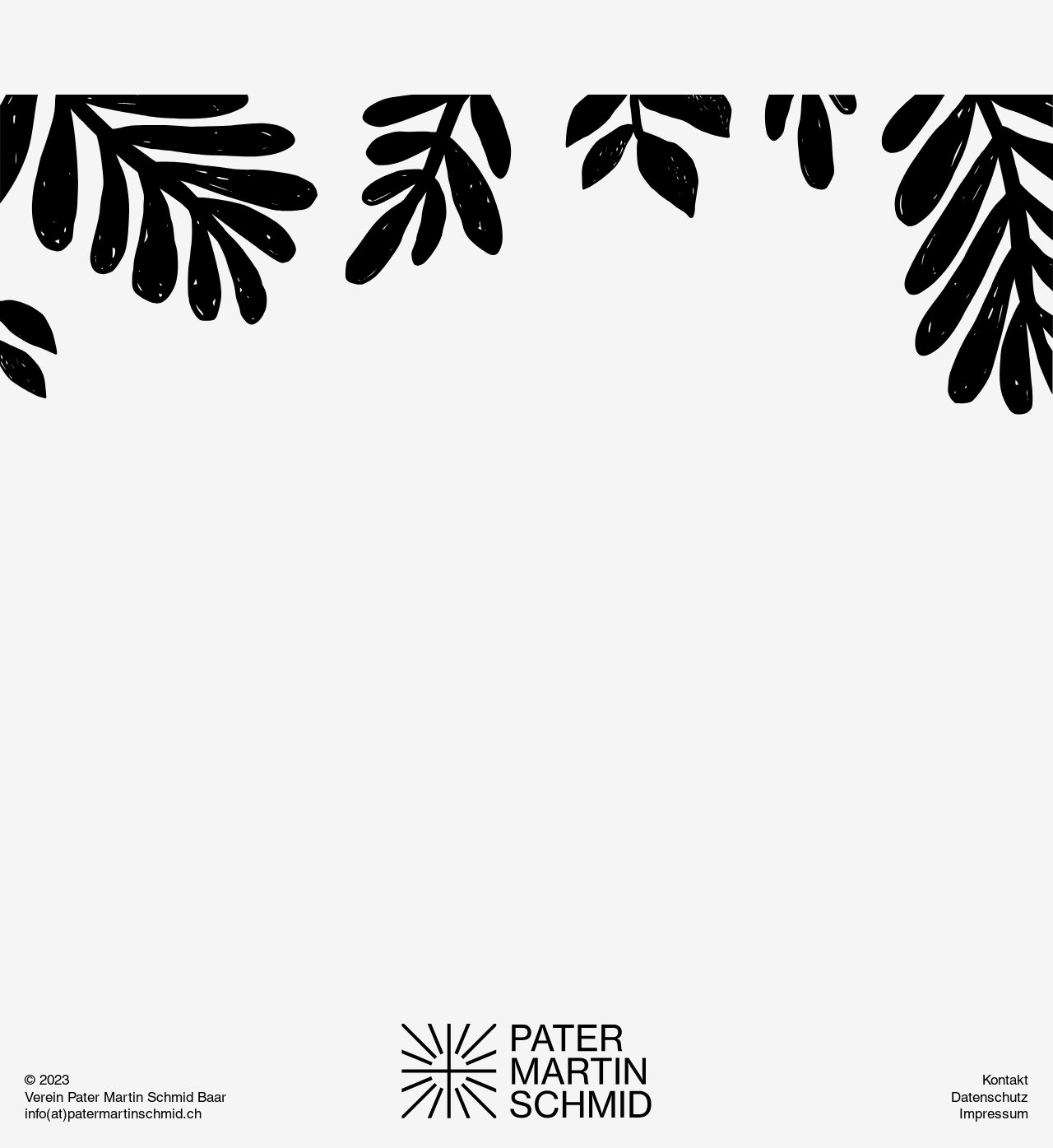Bounding box coordinates are to be given in the format (top-left x, top-left y, bottom-right x, bottom-right y). All values must be floating point numbers between 0 and 1. Provide the bounding box coordinate for the UI element described as: #comp-lmz634yv_r_comp-li0d5fxy svg [data-color="1"] {fill: #000000;}

[0.381, 0.892, 0.619, 0.974]